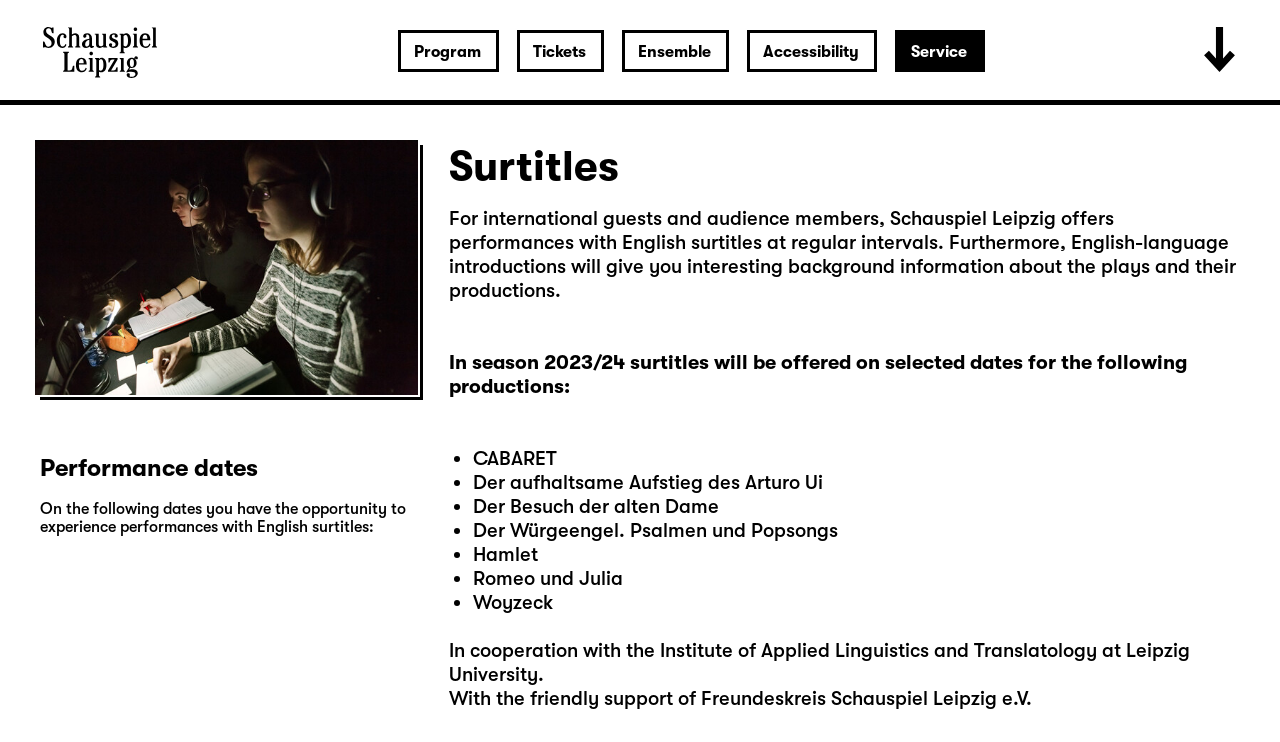Please determine the bounding box coordinates for the UI element described here. Use the format (top-left x, top-left y, bottom-right x, bottom-right y) with values bounded between 0 and 1: Romeo und Julia

[0.369, 0.764, 0.486, 0.795]